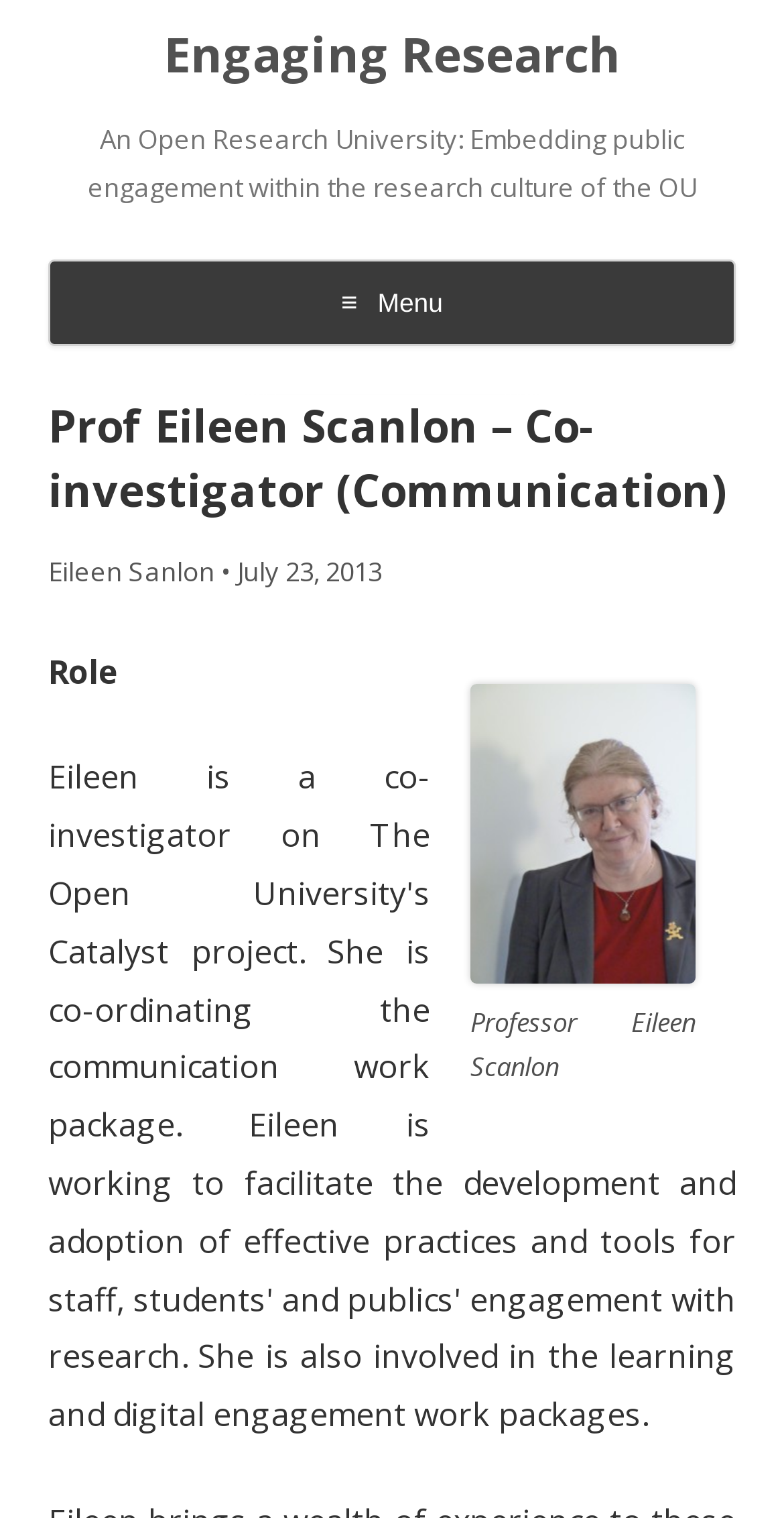Utilize the details in the image to thoroughly answer the following question: What is the research project about?

I found the research project title 'An Open Research University' by looking at the heading 'An Open Research University: Embedding public engagement within the research culture of the OU' which is located below the main heading.